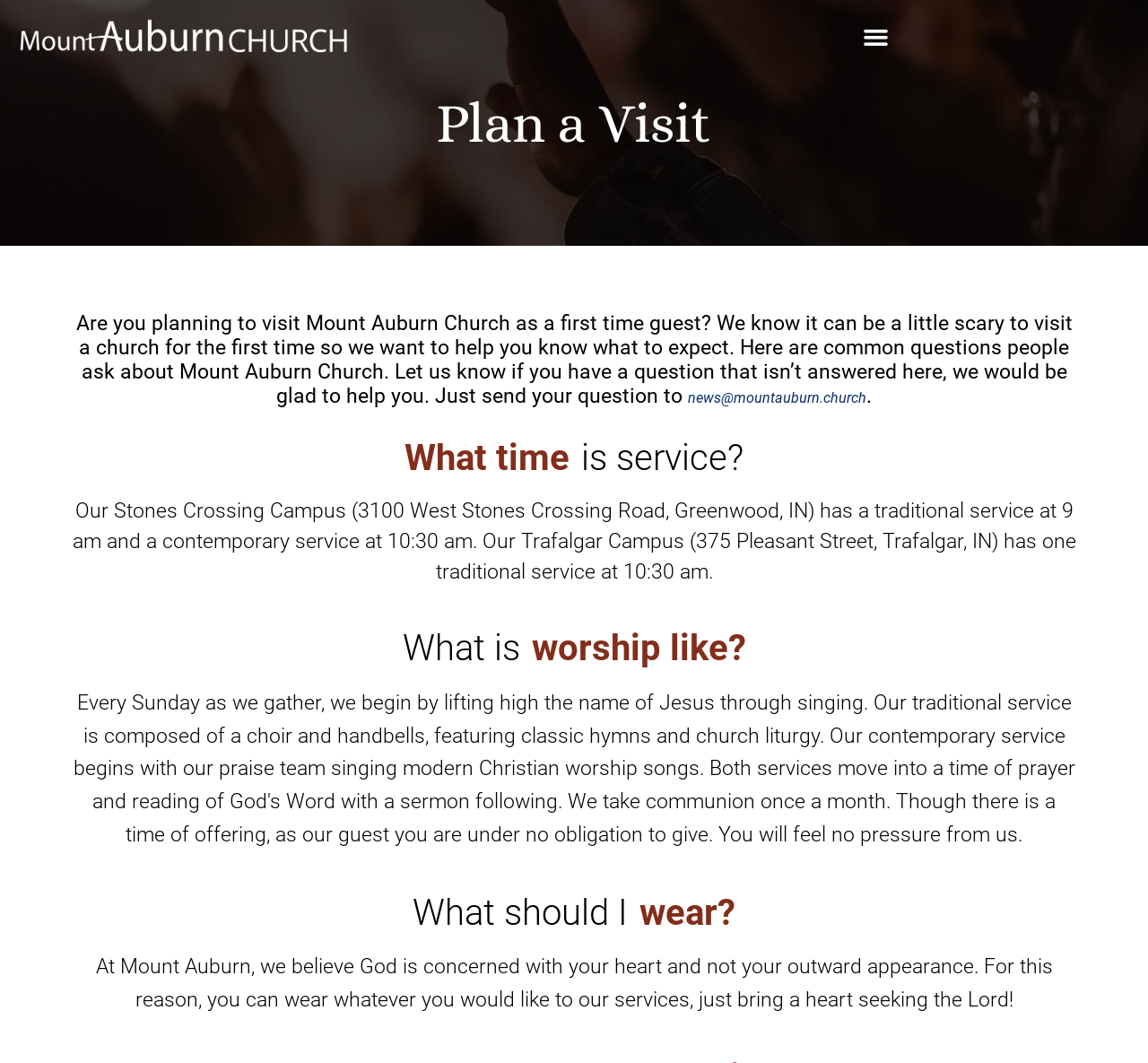What time is the traditional service at Stones Crossing Campus?
Can you provide an in-depth and detailed response to the question?

I found the answer by looking at the section 'What time is service?' which mentions that the Stones Crossing Campus has a traditional service at 9 am and a contemporary service at 10:30 am.